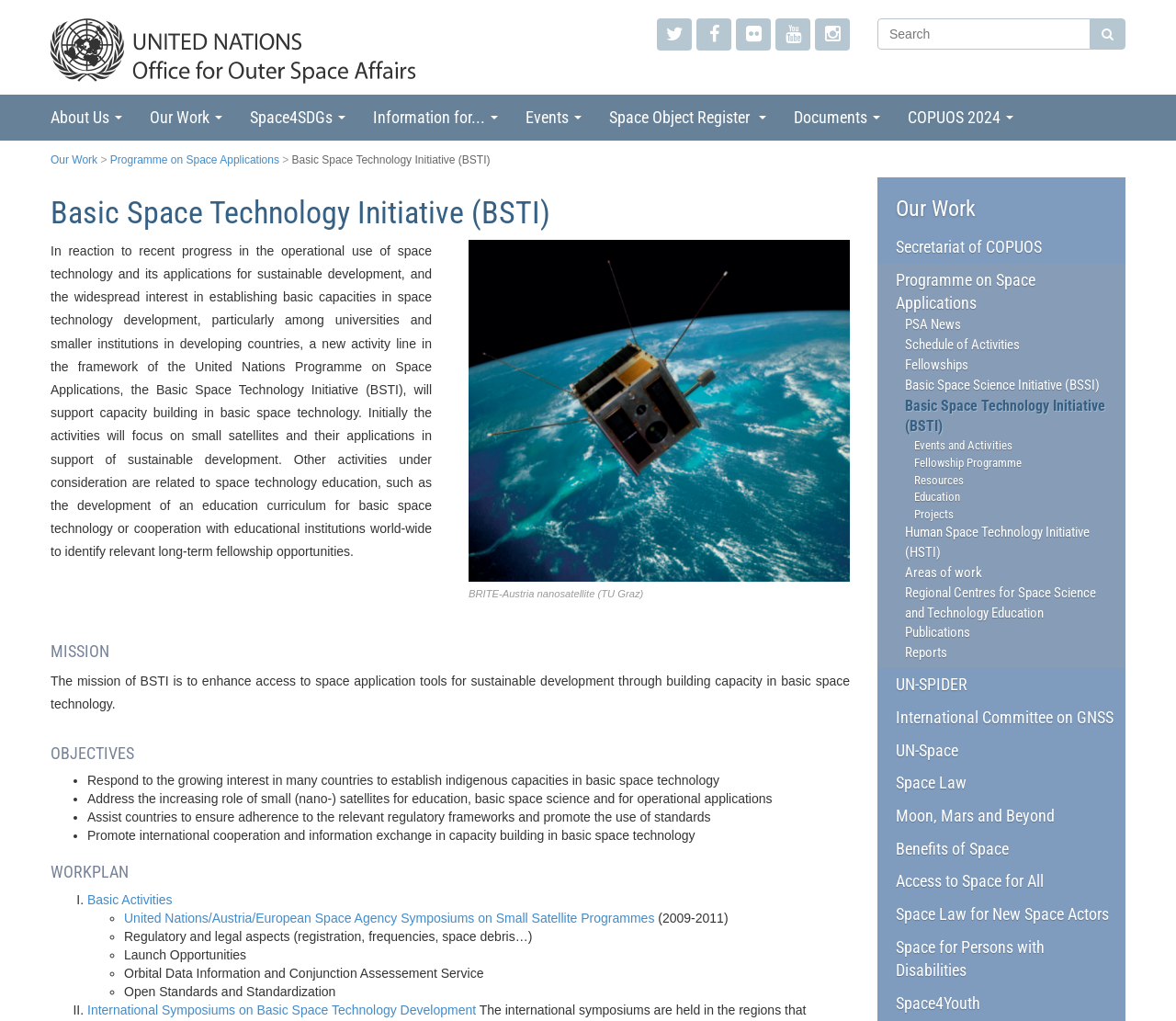Could you indicate the bounding box coordinates of the region to click in order to complete this instruction: "Search for something".

[0.746, 0.018, 0.927, 0.049]